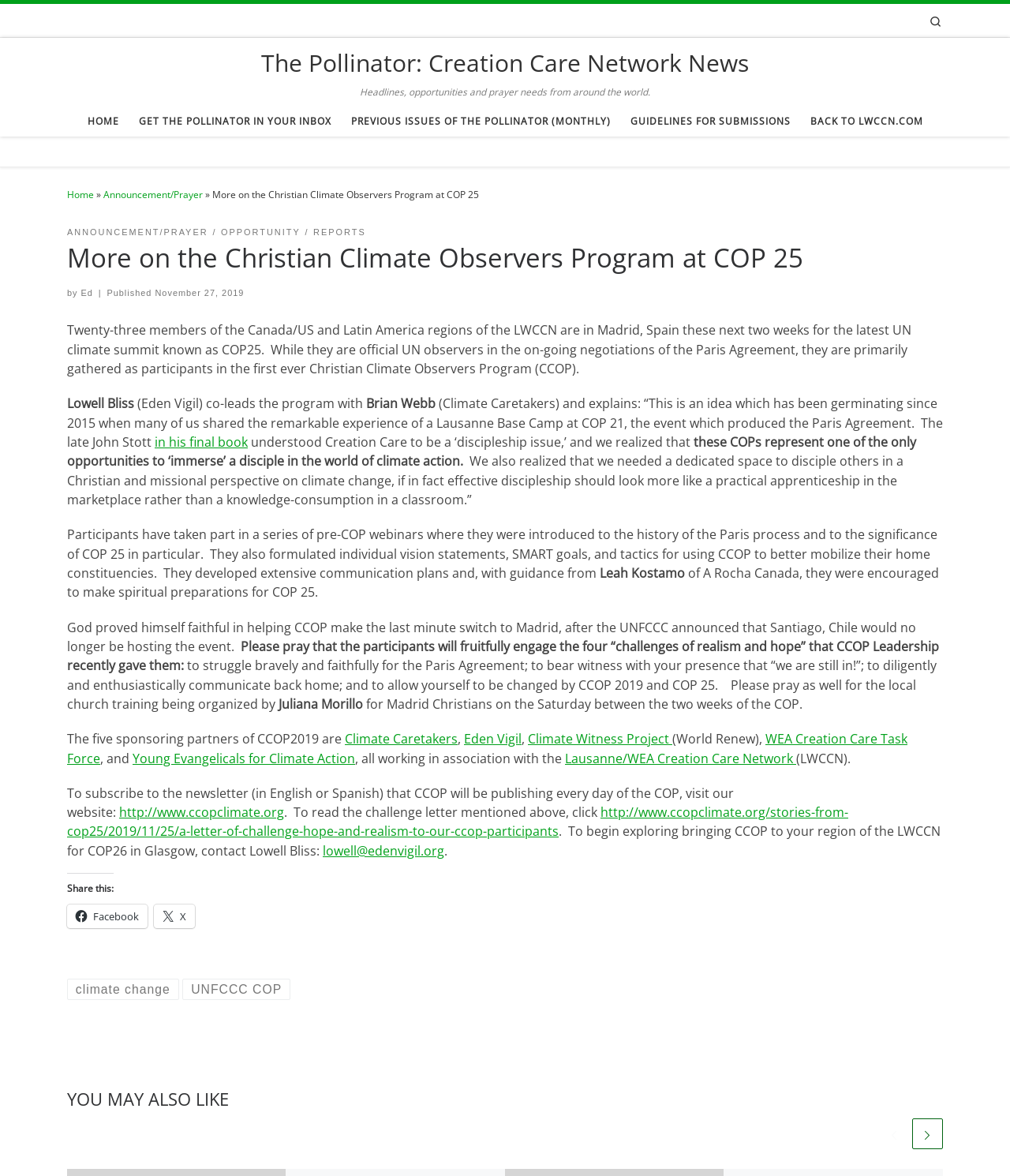How many members of the Canada/US and Latin America regions of the LWCCN are in Madrid, Spain?
Analyze the image and provide a thorough answer to the question.

According to the text, twenty-three members of the Canada/US and Latin America regions of the LWCCN are in Madrid, Spain for the latest UN climate summit known as COP25.